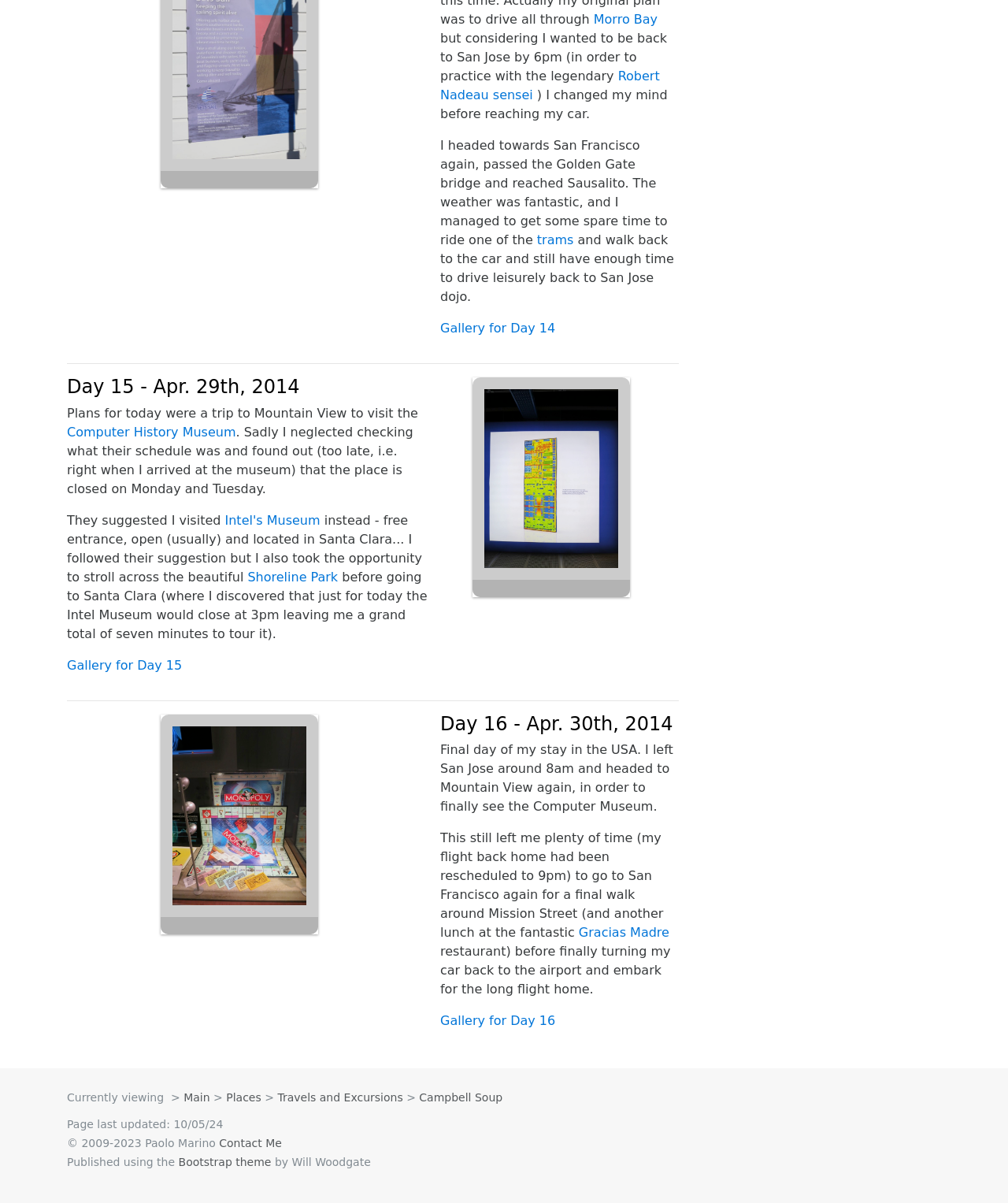Locate the UI element described by Gallery for Day 16 in the provided webpage screenshot. Return the bounding box coordinates in the format (top-left x, top-left y, bottom-right x, bottom-right y), ensuring all values are between 0 and 1.

[0.437, 0.842, 0.551, 0.855]